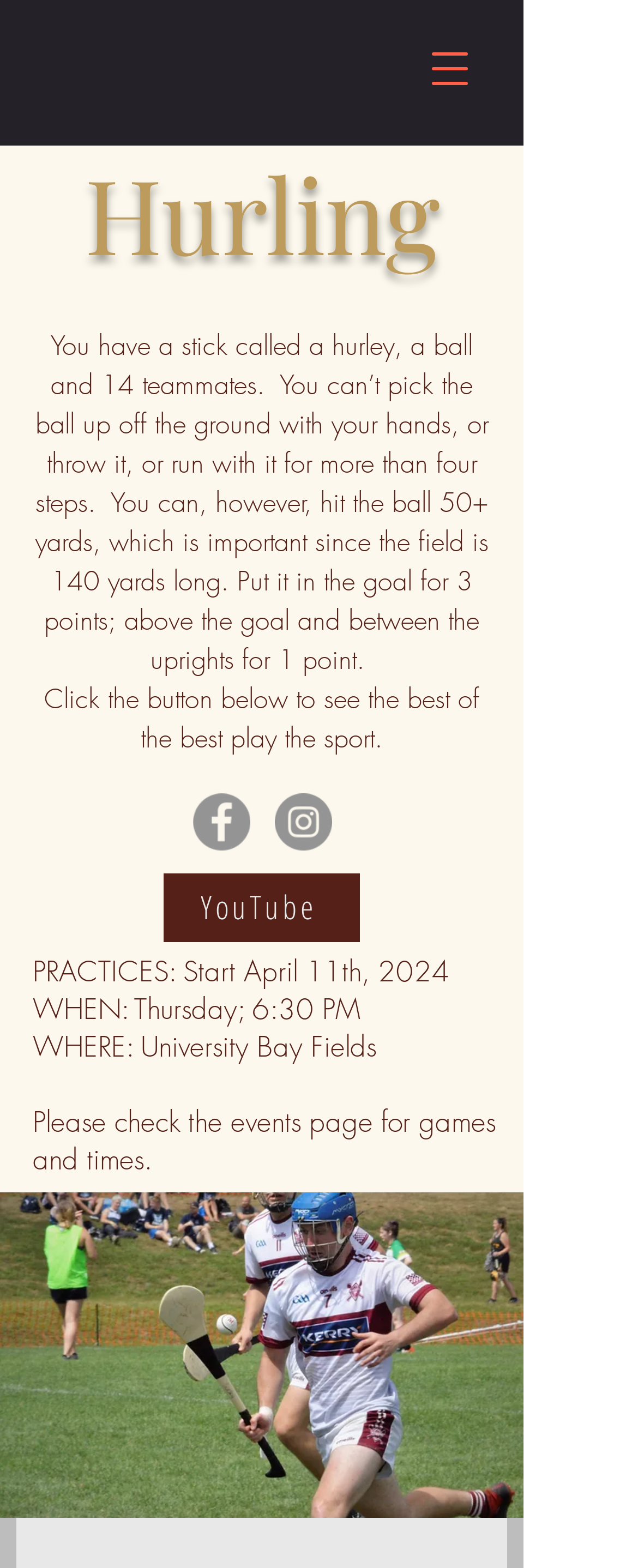For the element described, predict the bounding box coordinates as (top-left x, top-left y, bottom-right x, bottom-right y). All values should be between 0 and 1. Element description: Tools & Resources

None